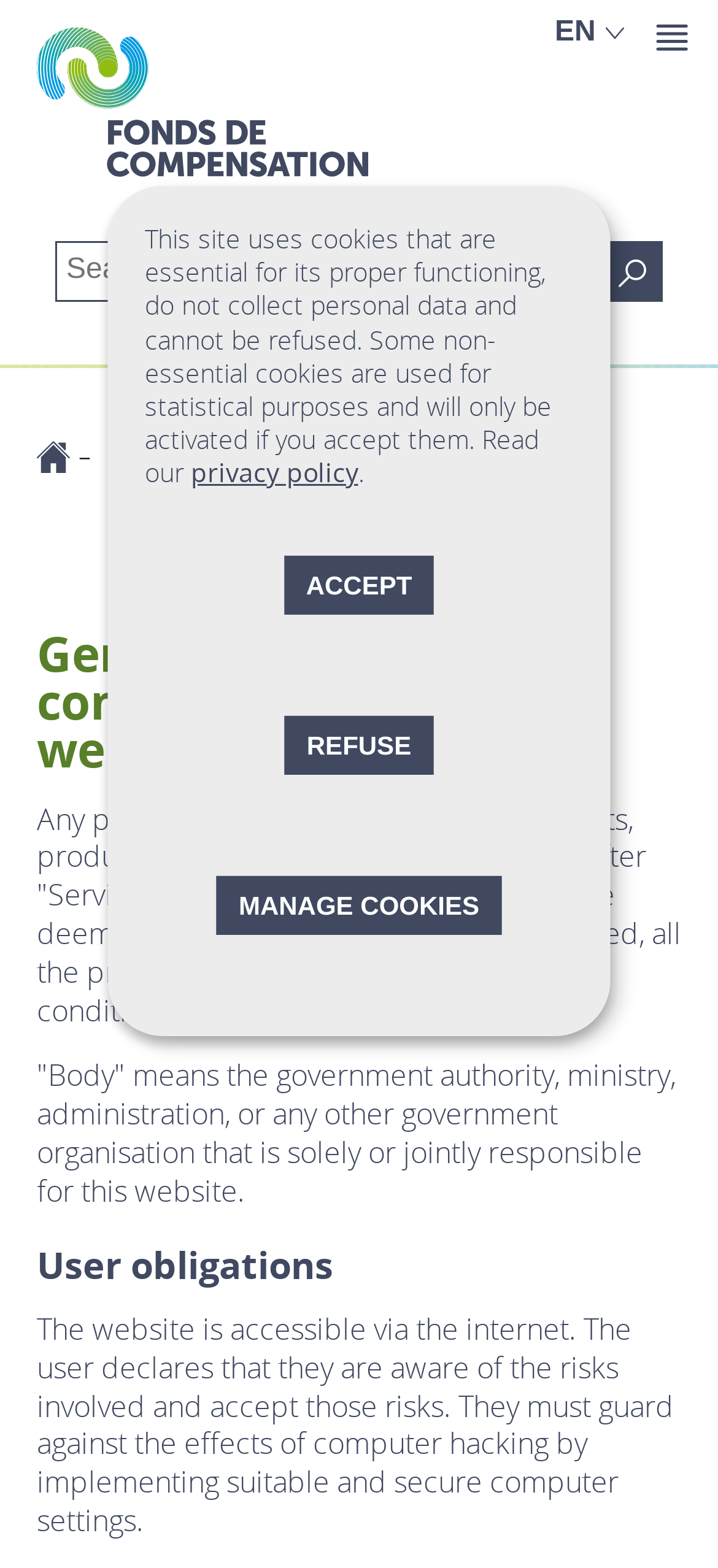Find the bounding box of the UI element described as follows: "Menu main".

[0.885, 0.0, 1.0, 0.047]